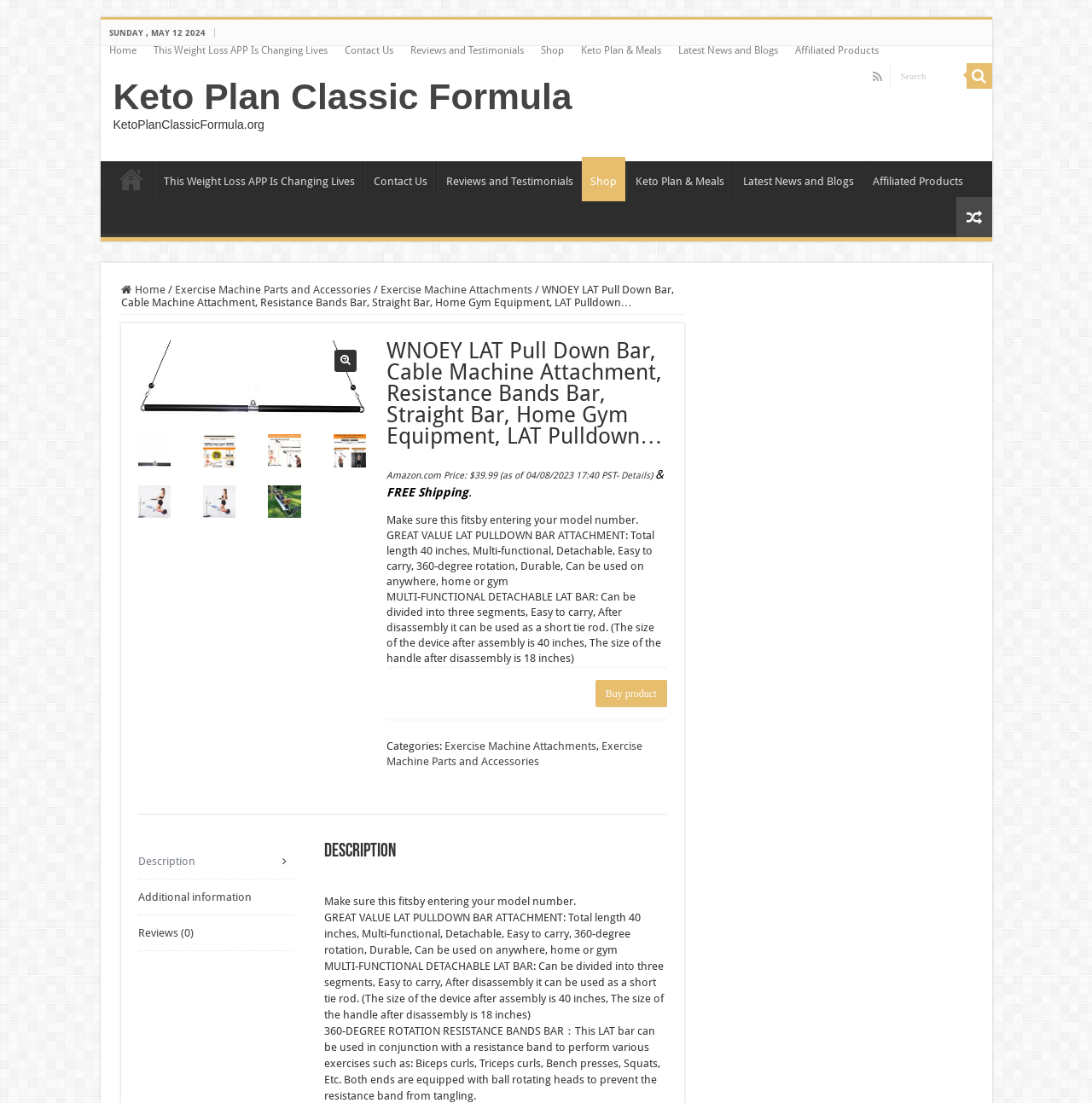How many segments can the LAT Bar be divided into?
Using the visual information from the image, give a one-word or short-phrase answer.

Three